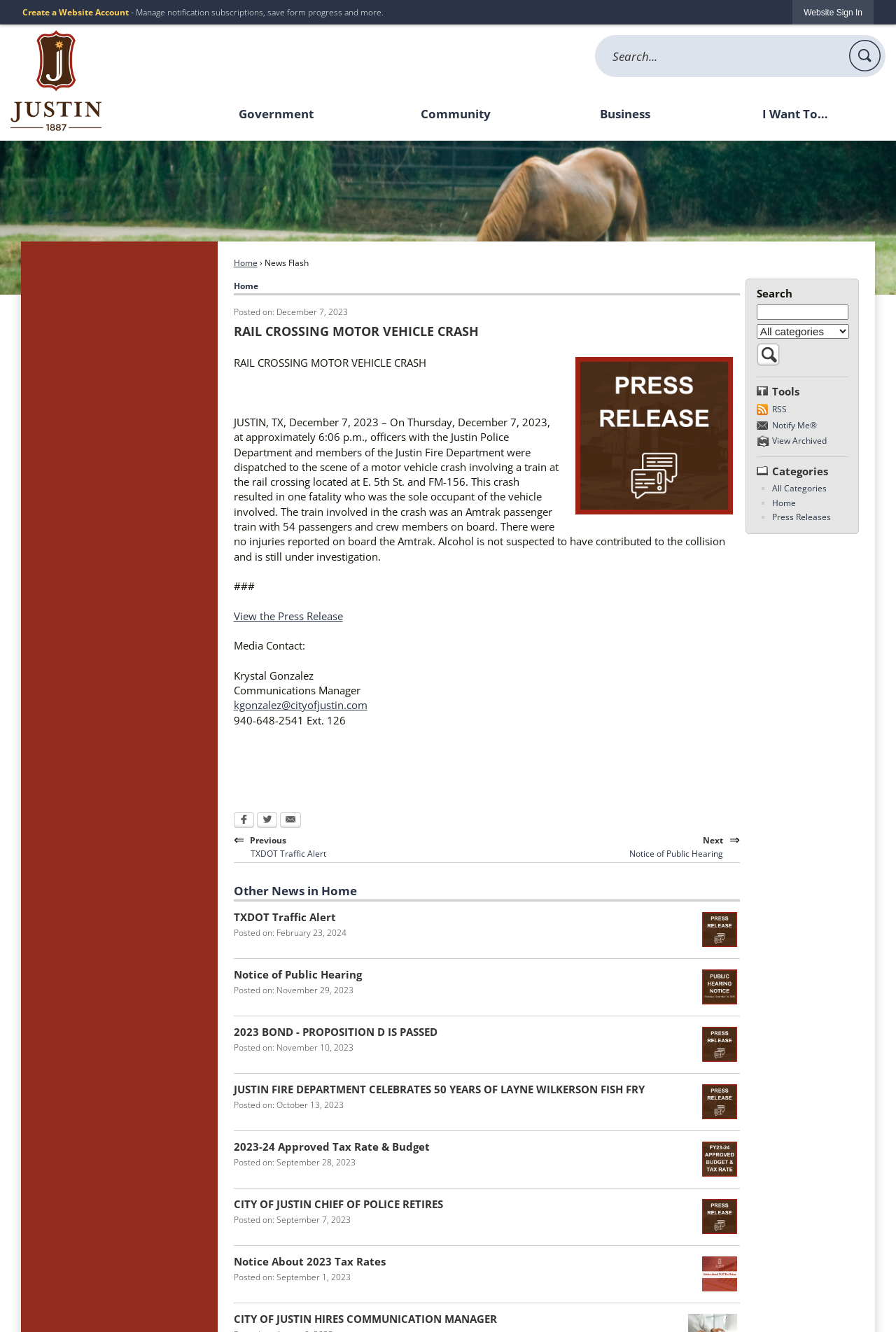Find the bounding box coordinates of the UI element according to this description: "alt="Home Page"".

[0.012, 0.022, 0.113, 0.098]